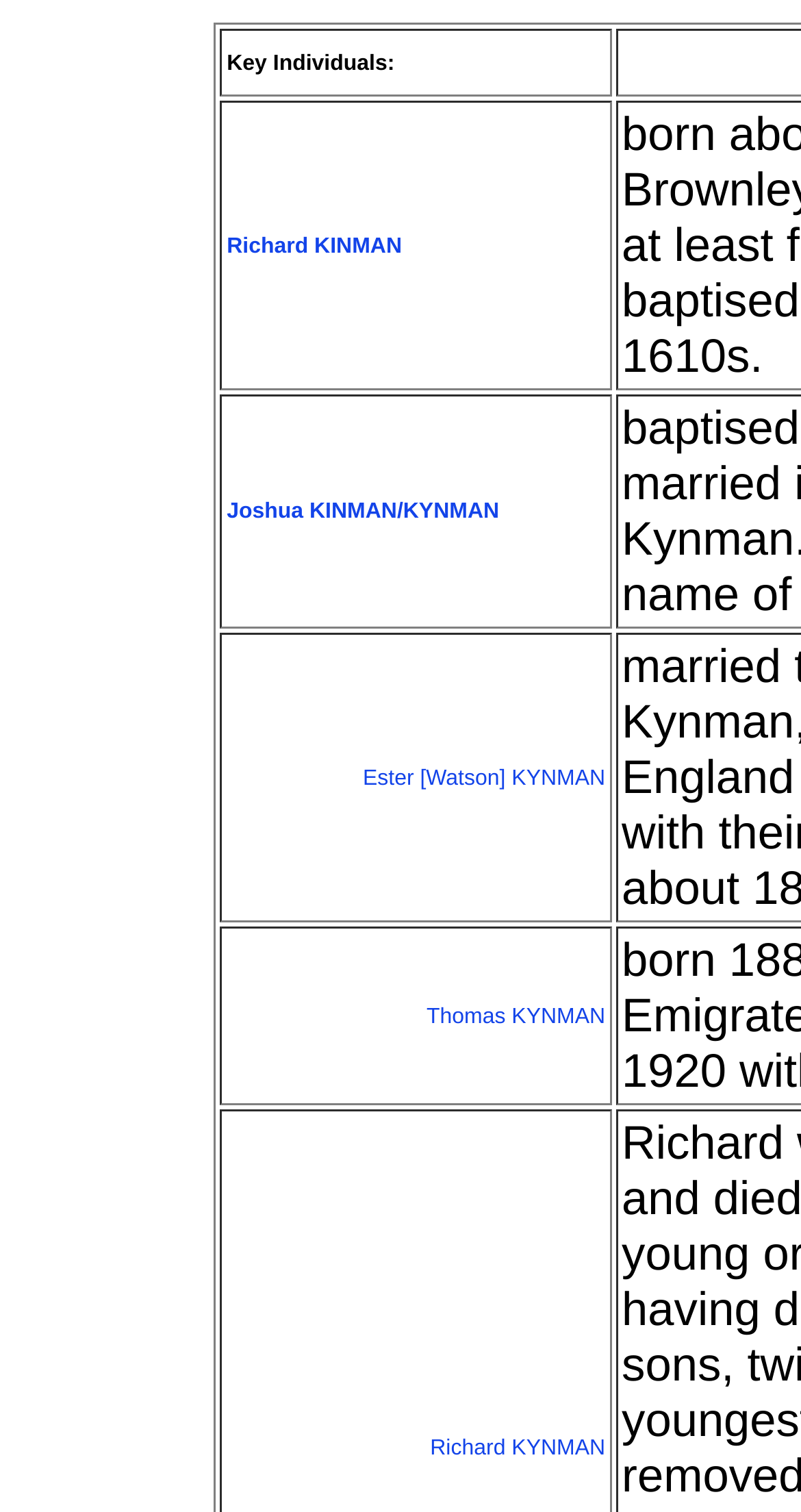Find the bounding box of the element with the following description: "Ester [Watson] KYNMAN". The coordinates must be four float numbers between 0 and 1, formatted as [left, top, right, bottom].

[0.453, 0.506, 0.756, 0.522]